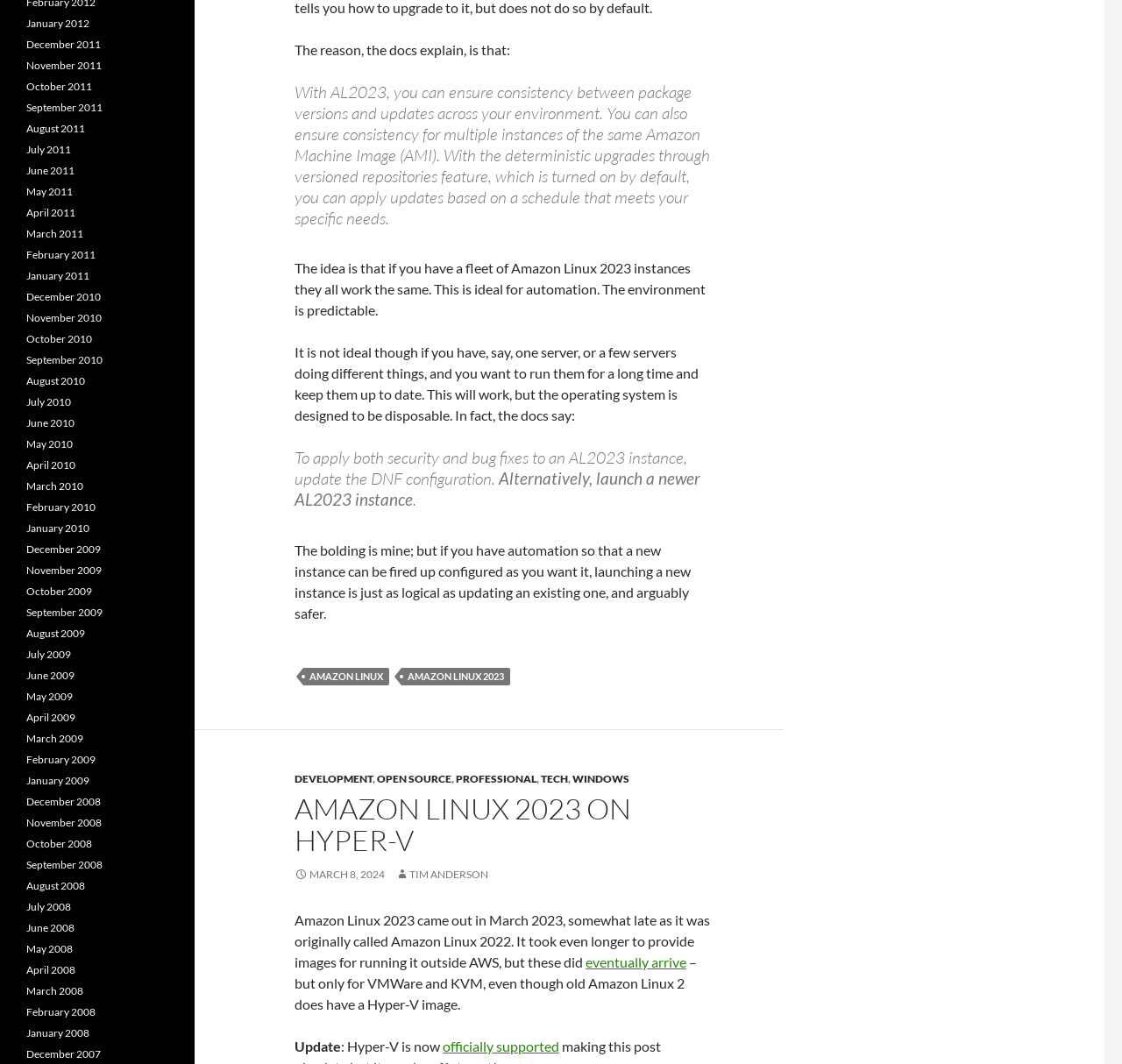What is the default behavior of versioned repositories in Amazon Linux 2023?
Please provide a comprehensive answer based on the information in the image.

The webpage states that the deterministic upgrades through versioned repositories feature is turned on by default, allowing for updates based on a schedule that meets specific needs.